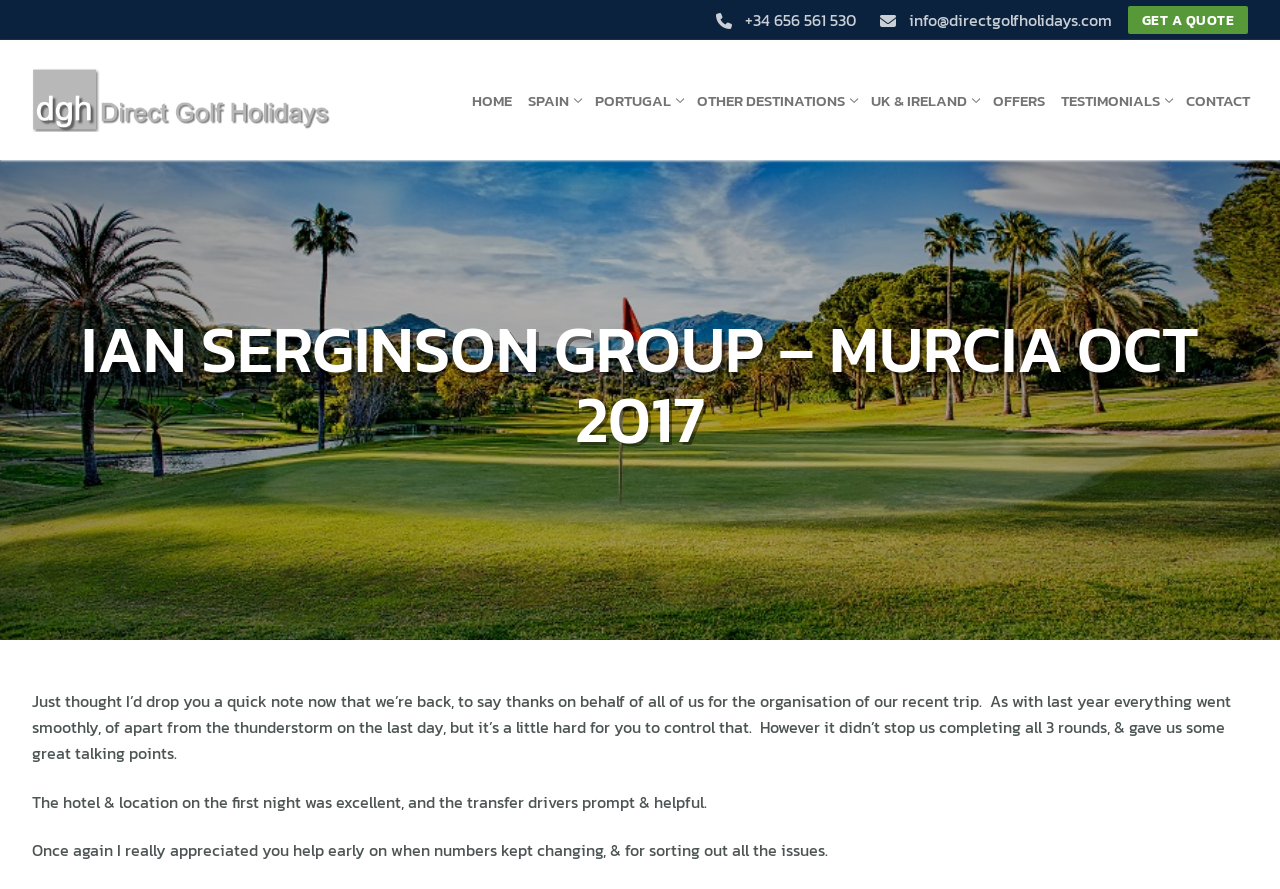Identify the bounding box coordinates of the area you need to click to perform the following instruction: "Visit the HOME page".

[0.364, 0.091, 0.405, 0.134]